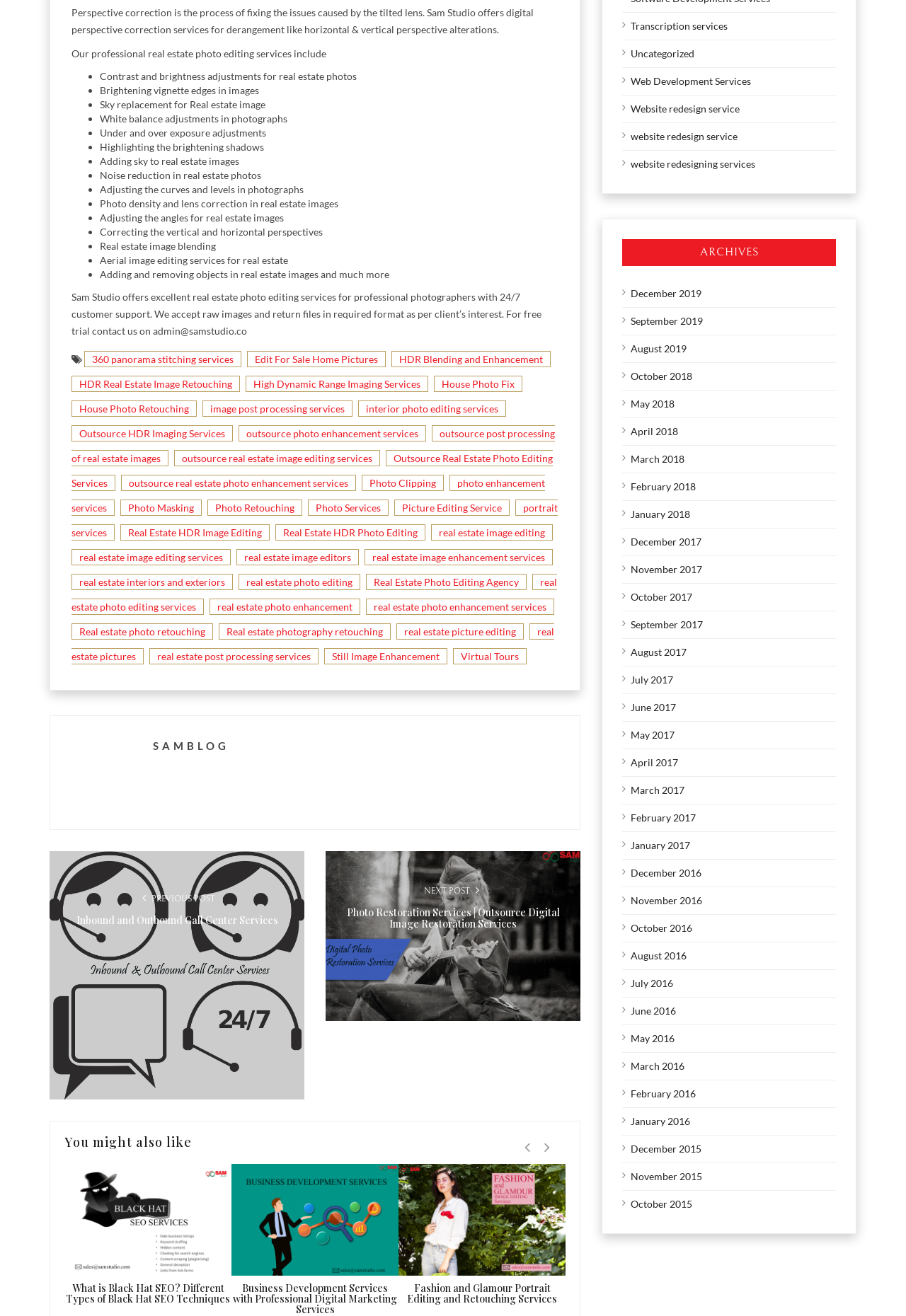Please find the bounding box coordinates in the format (top-left x, top-left y, bottom-right x, bottom-right y) for the given element description. Ensure the coordinates are floating point numbers between 0 and 1. Description: real estate image editing services

[0.079, 0.417, 0.255, 0.43]